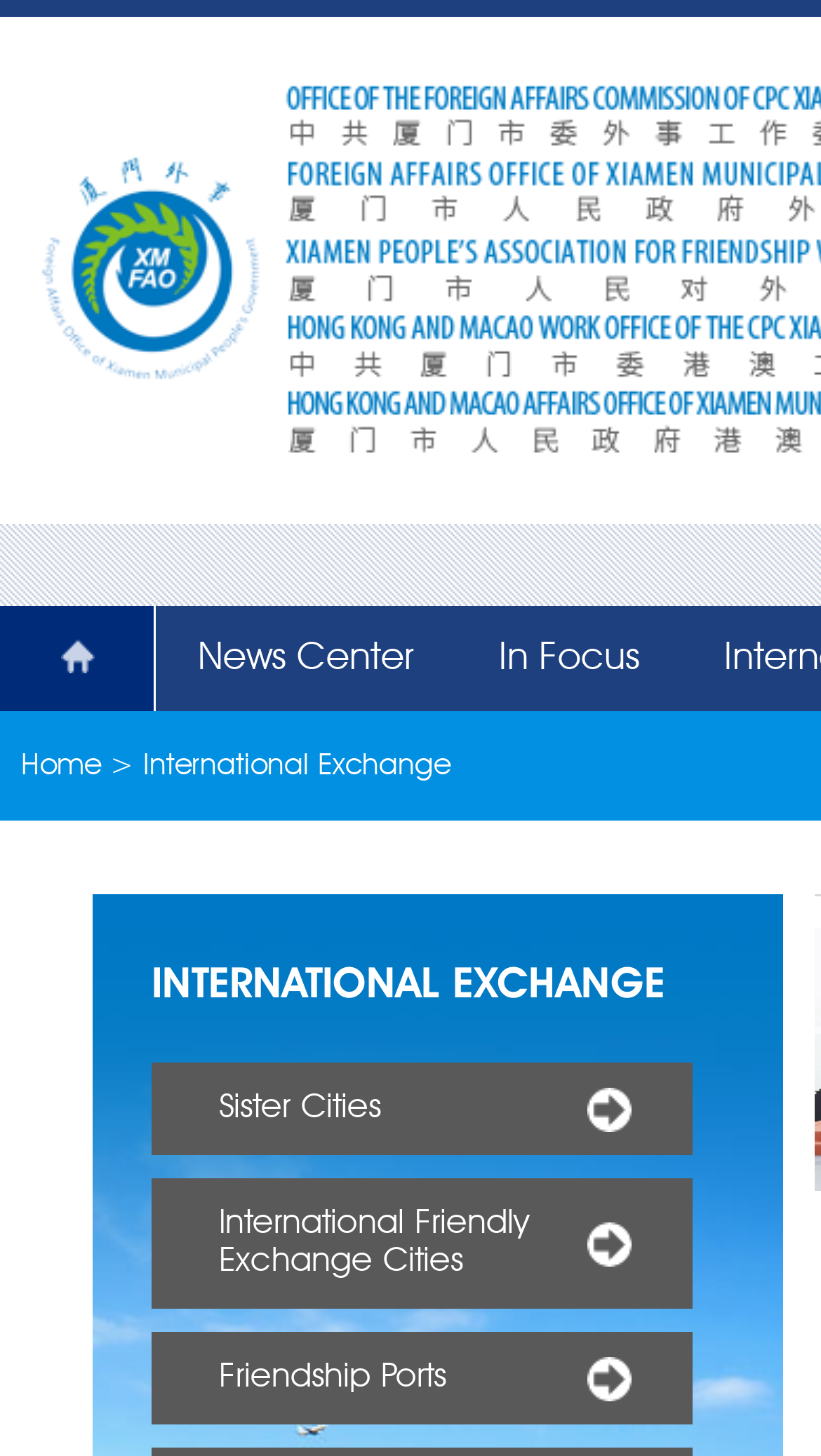Find the bounding box coordinates for the element described here: "In Focus".

[0.556, 0.416, 0.831, 0.488]